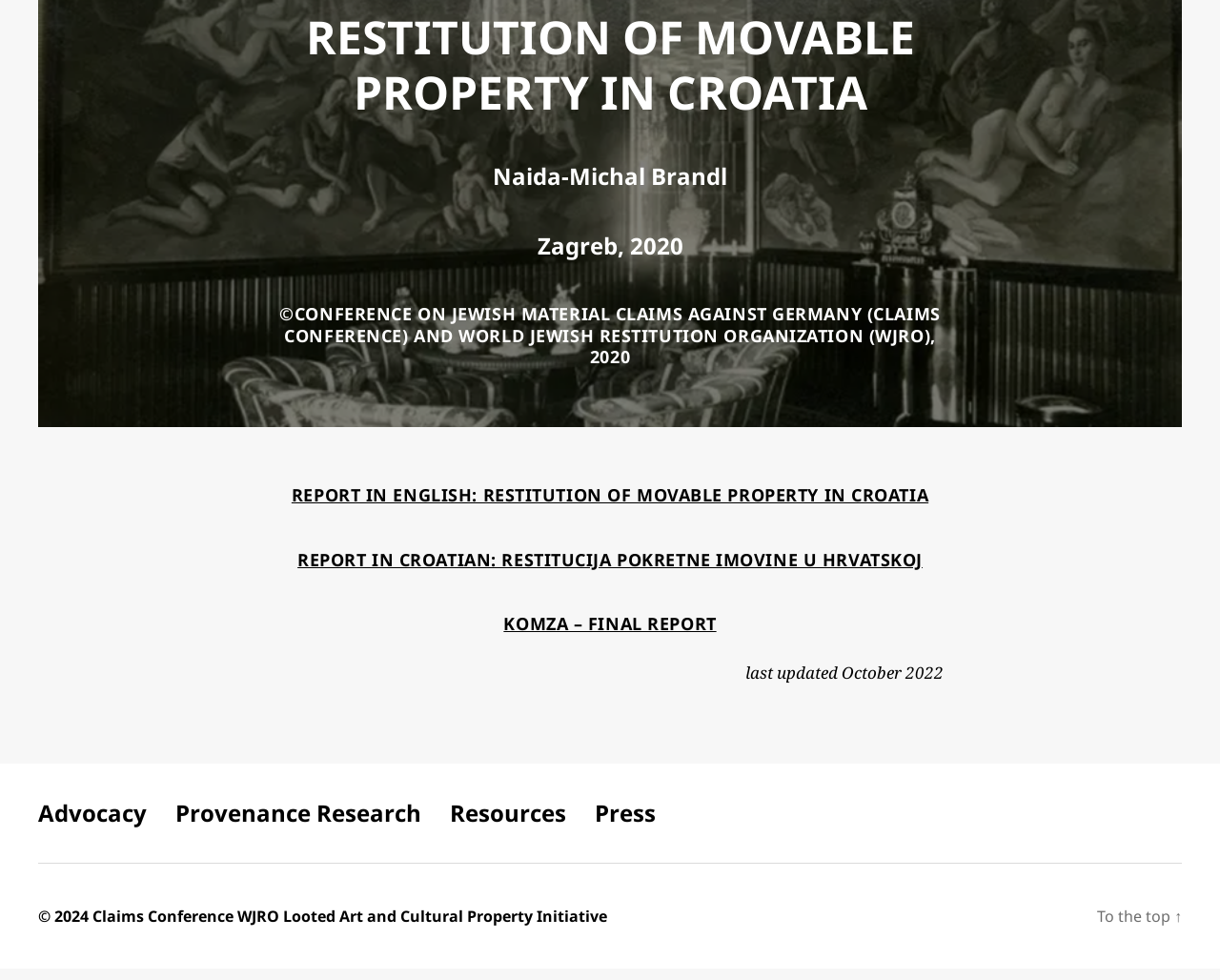Please identify the bounding box coordinates of the clickable element to fulfill the following instruction: "Return to top of the page". The coordinates should be four float numbers between 0 and 1, i.e., [left, top, right, bottom].

[0.899, 0.936, 0.969, 0.958]